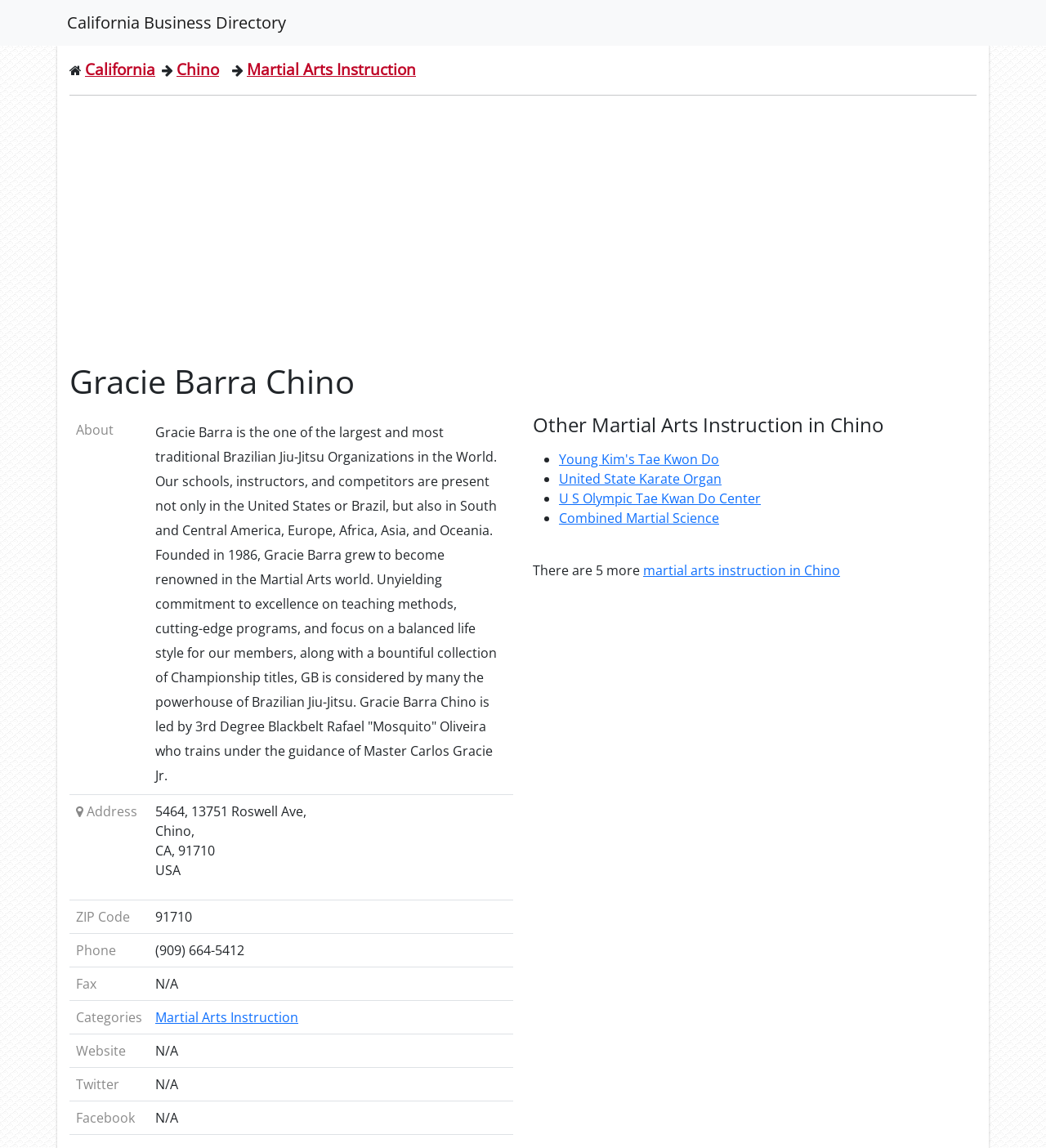What is the category of Gracie Barra Chino?
Please provide a comprehensive answer to the question based on the webpage screenshot.

The category of Gracie Barra Chino can be found in the table element which contains the contact information of the school. The category is located in the gridcell element with the label 'Categories'.